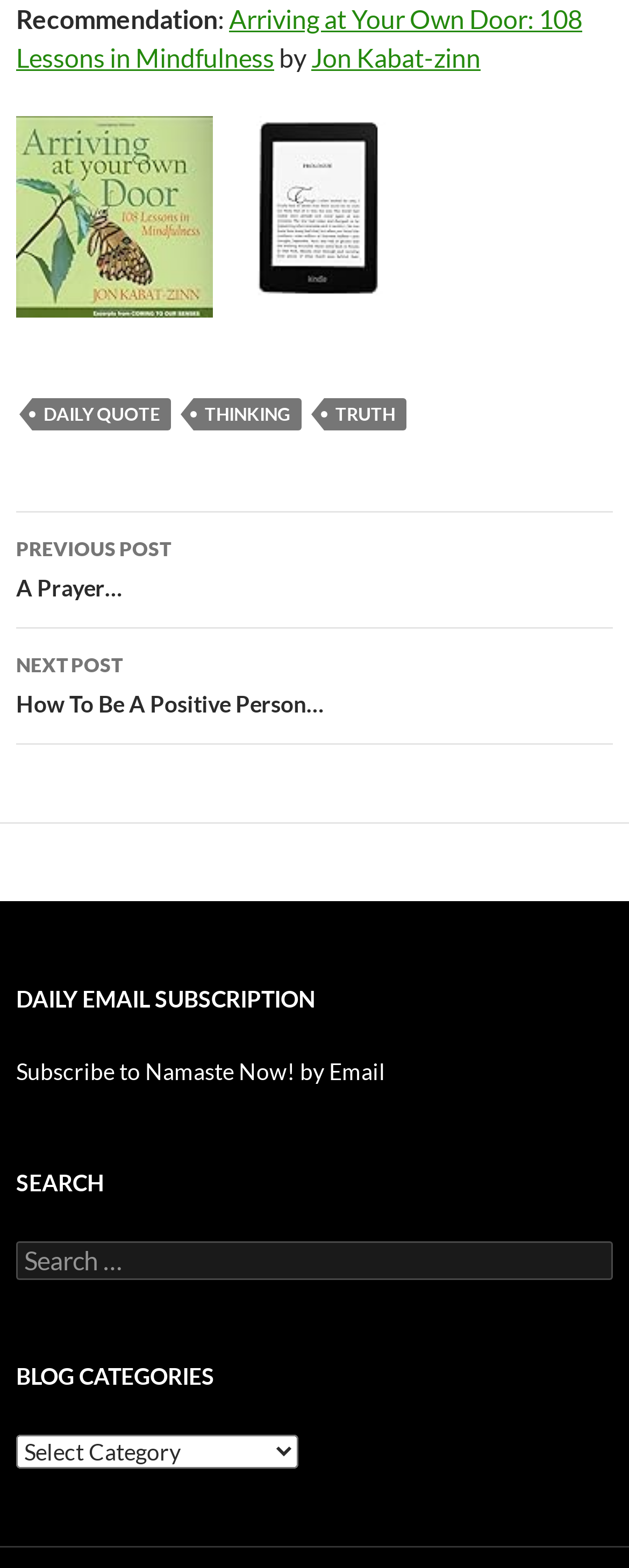From the element description: "thinking", extract the bounding box coordinates of the UI element. The coordinates should be expressed as four float numbers between 0 and 1, in the order [left, top, right, bottom].

[0.308, 0.254, 0.479, 0.275]